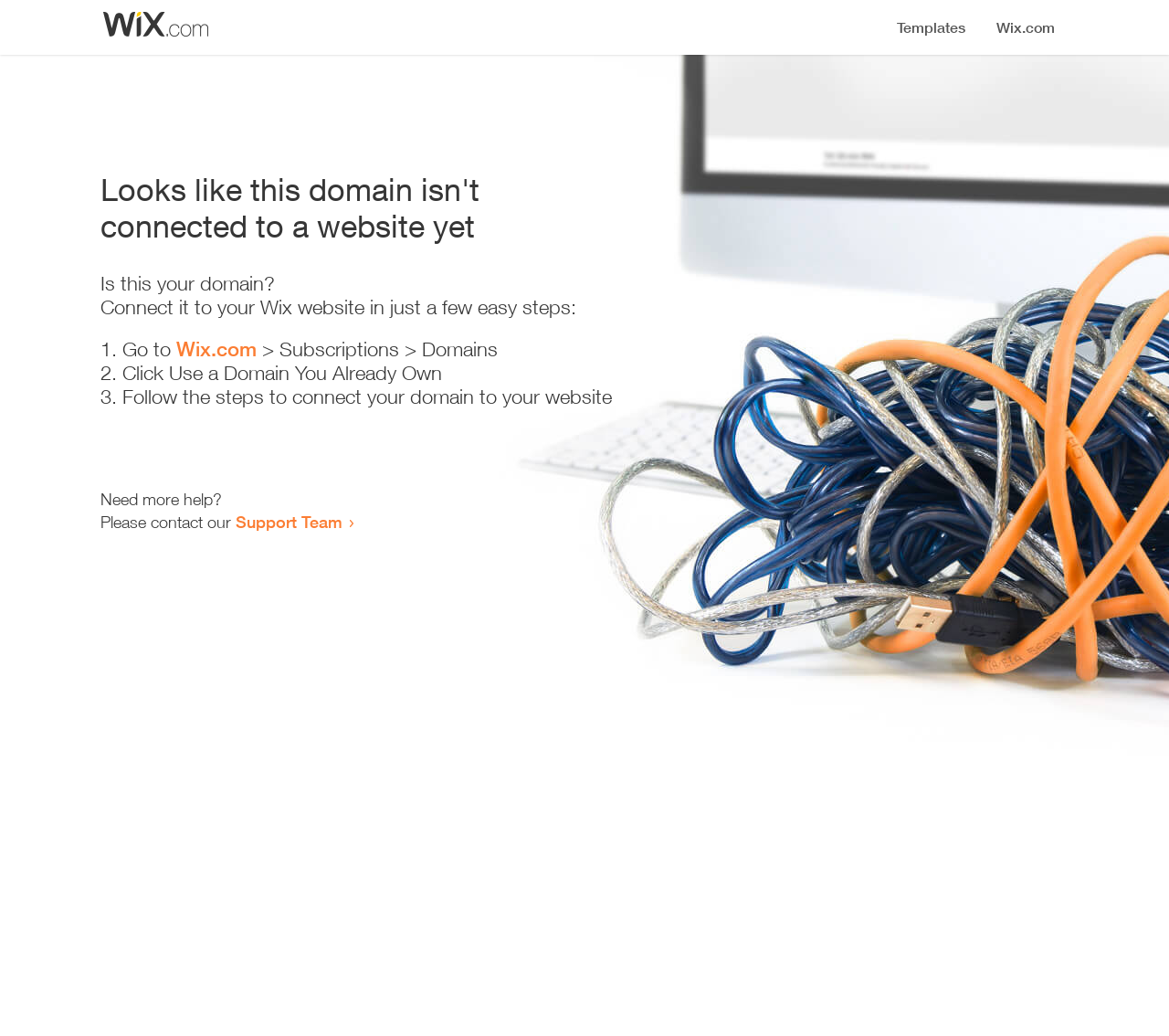Identify and provide the main heading of the webpage.

Looks like this domain isn't
connected to a website yet